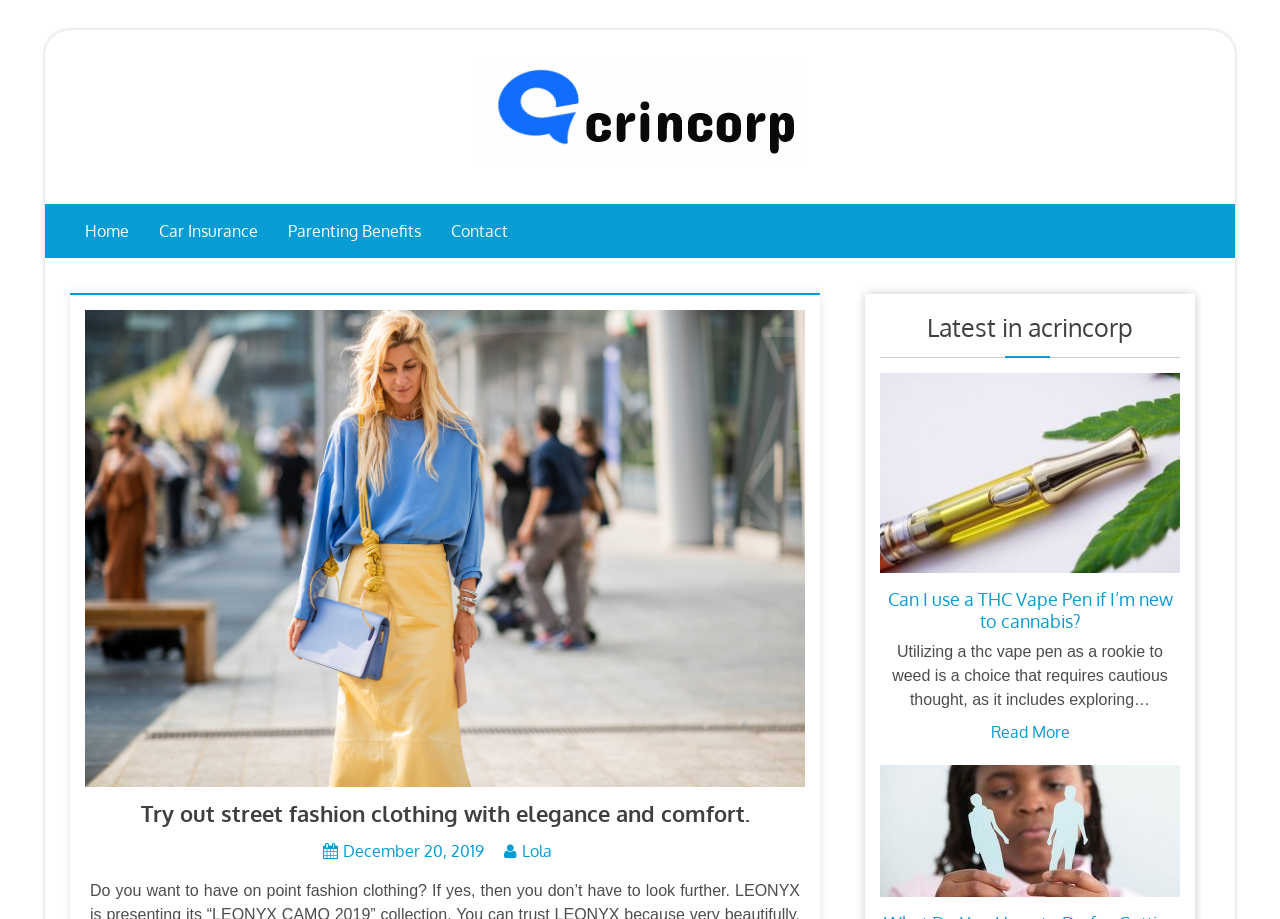How many figures are there in the webpage?
Please answer the question with a single word or phrase, referencing the image.

3